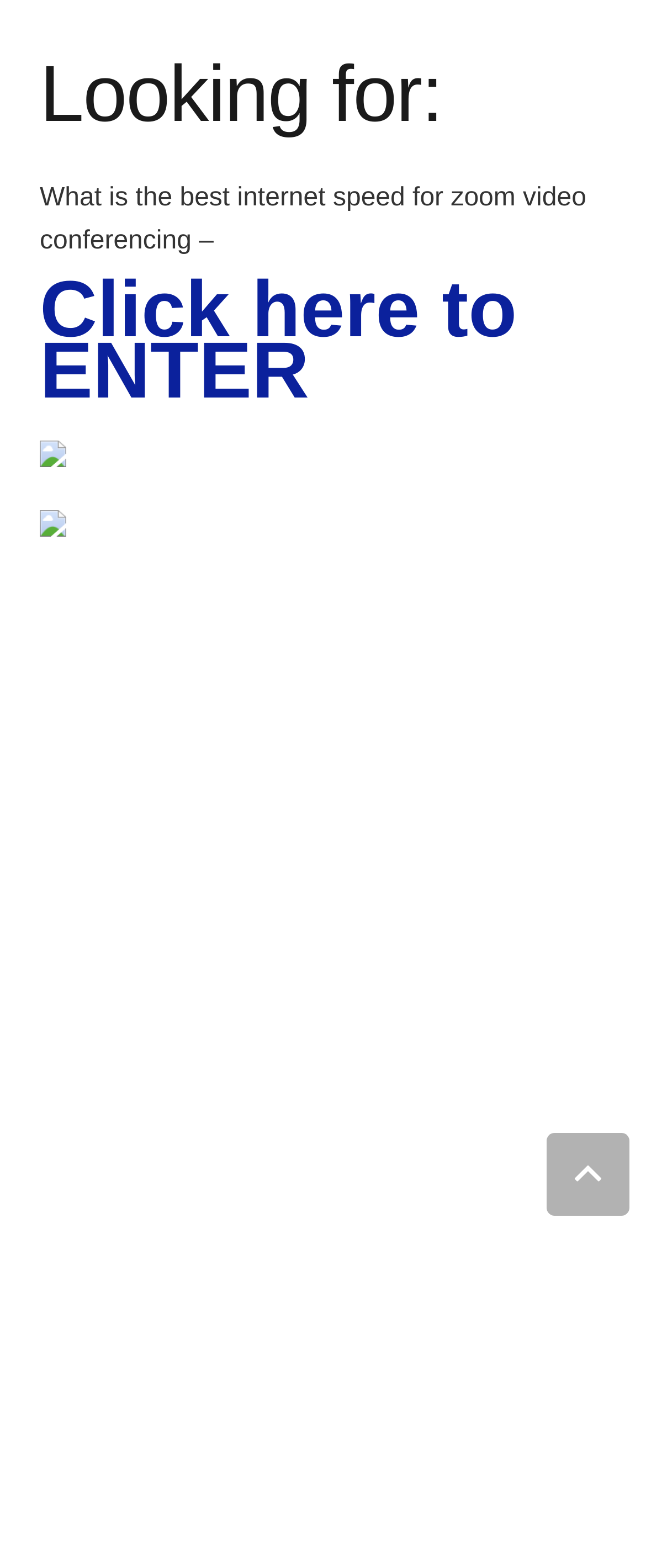What is the purpose of the 'Looking for:' heading?
Please provide a detailed and comprehensive answer to the question.

The 'Looking for:' heading is a prominent element on the webpage, and its purpose is likely to introduce a section or a list of items that the user is looking for. It serves as a title or a label for the content that follows.